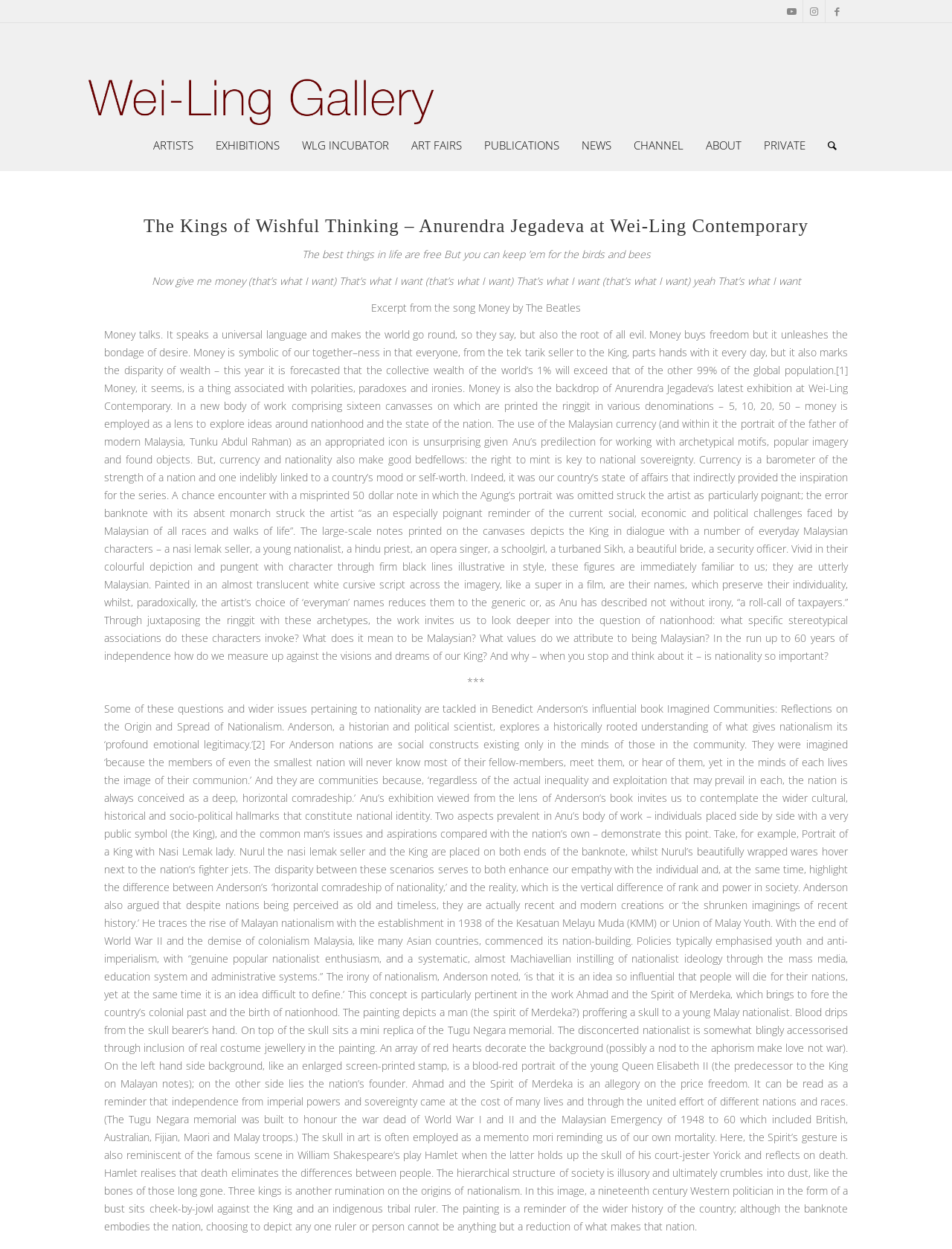What is the title of Anurendra Jegadeva's exhibition?
From the screenshot, provide a brief answer in one word or phrase.

The Kings of Wishful Thinking